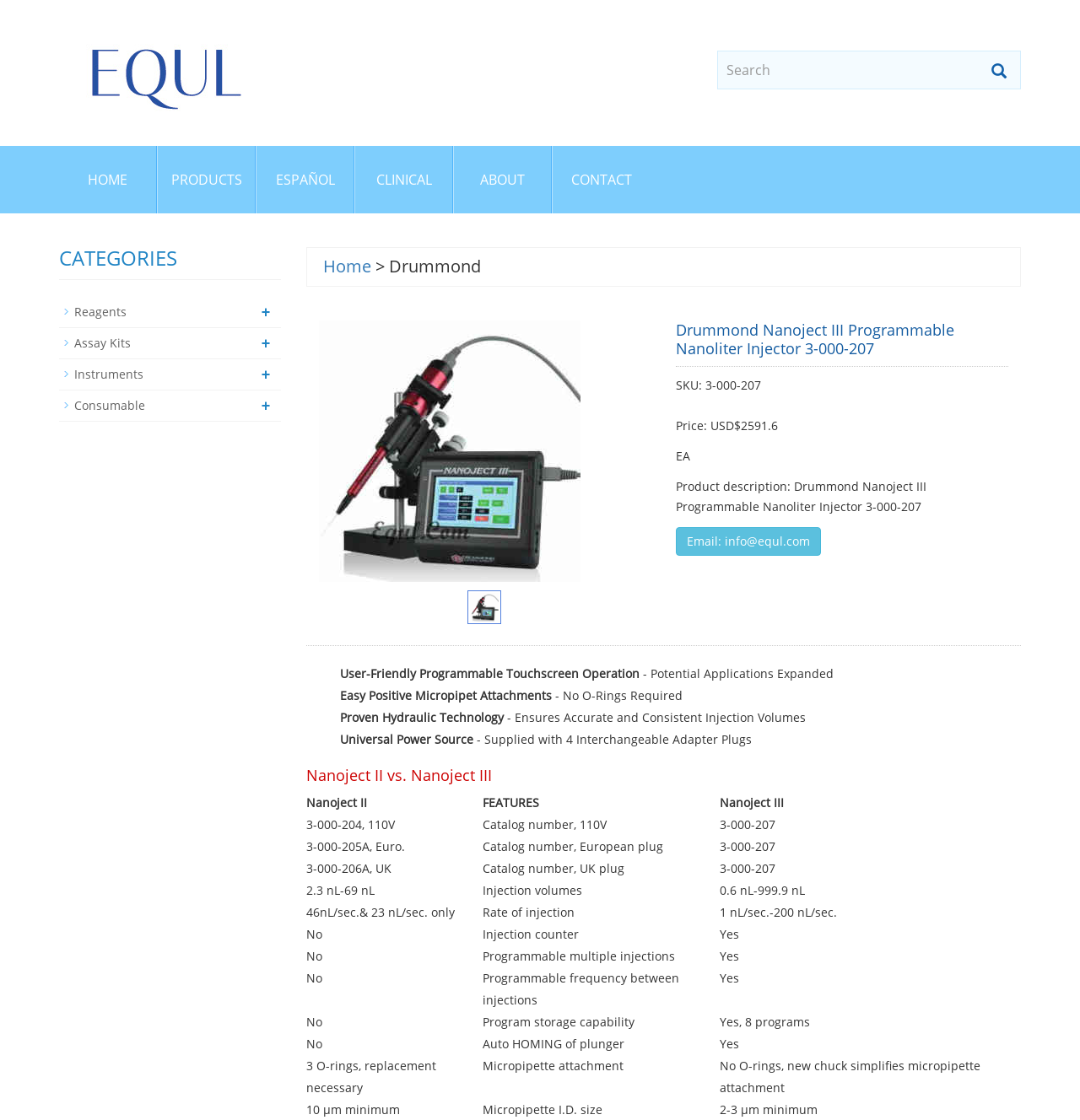Determine the bounding box coordinates of the clickable element to achieve the following action: 'Email us'. Provide the coordinates as four float values between 0 and 1, formatted as [left, top, right, bottom].

[0.626, 0.47, 0.76, 0.496]